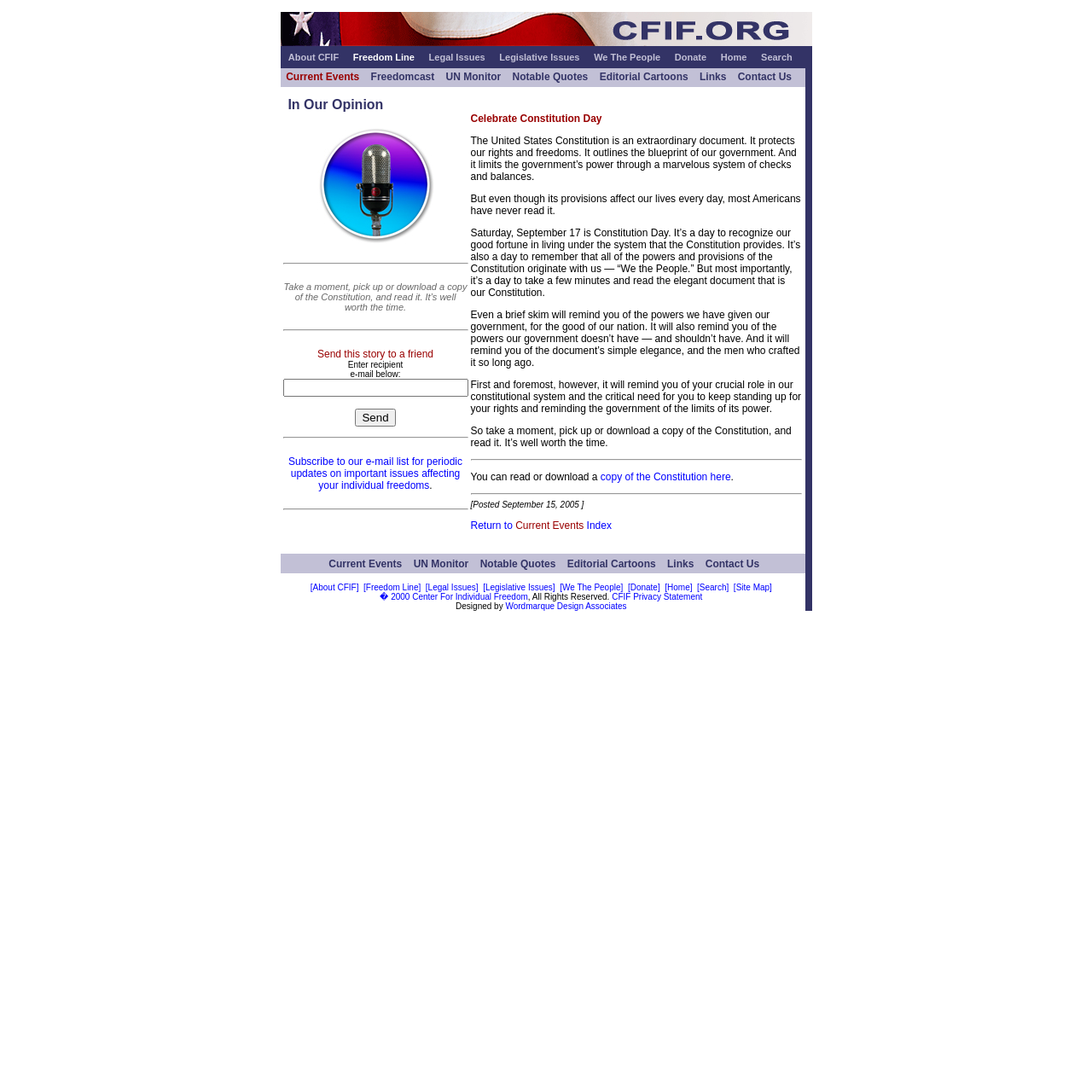Identify the bounding box coordinates for the element that needs to be clicked to fulfill this instruction: "Click the 'About CFIF' link". Provide the coordinates in the format of four float numbers between 0 and 1: [left, top, right, bottom].

[0.264, 0.048, 0.31, 0.057]